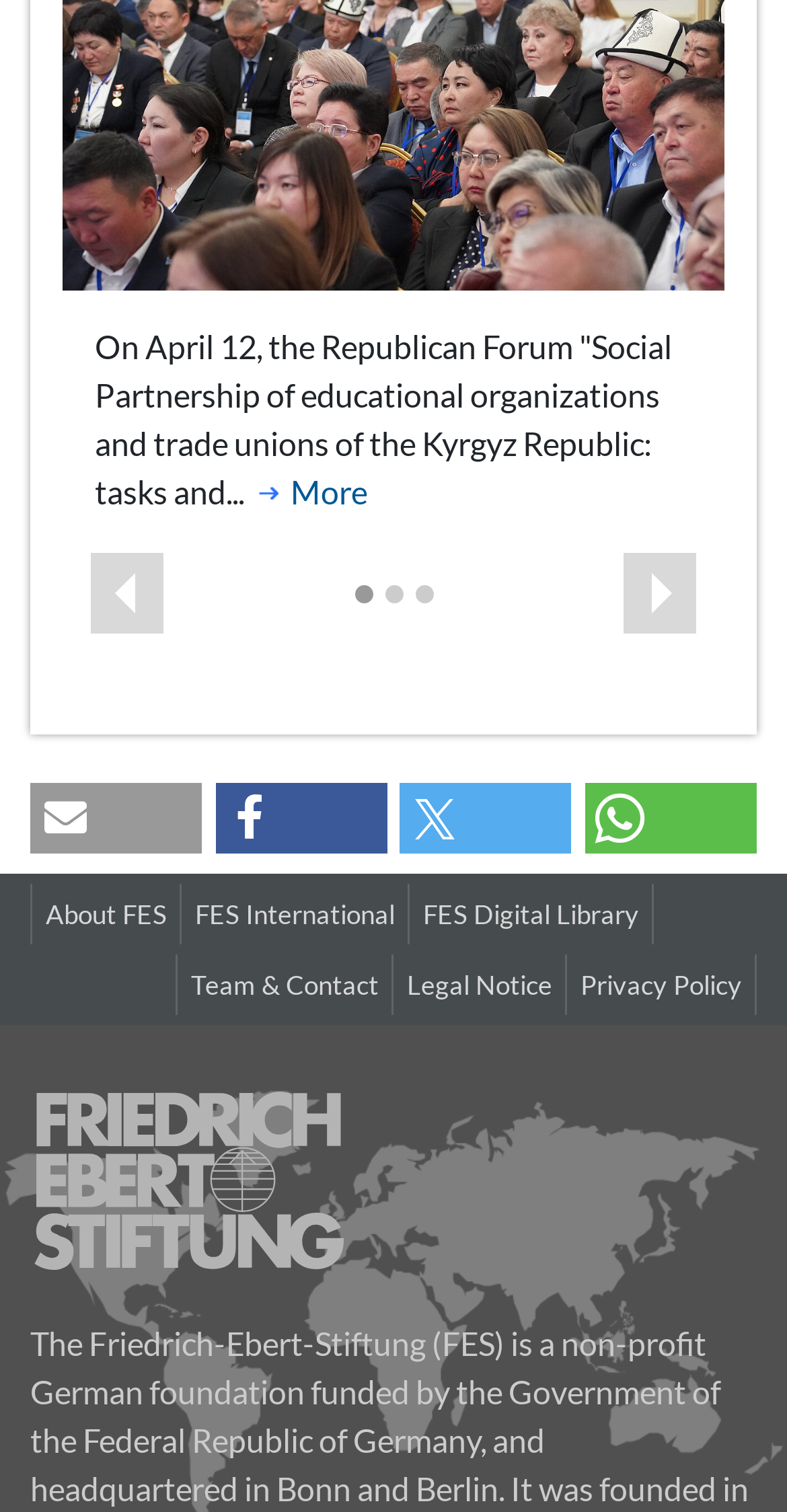Please find the bounding box coordinates of the element that needs to be clicked to perform the following instruction: "Click on the 'Previous' button". The bounding box coordinates should be four float numbers between 0 and 1, represented as [left, top, right, bottom].

[0.115, 0.366, 0.208, 0.419]